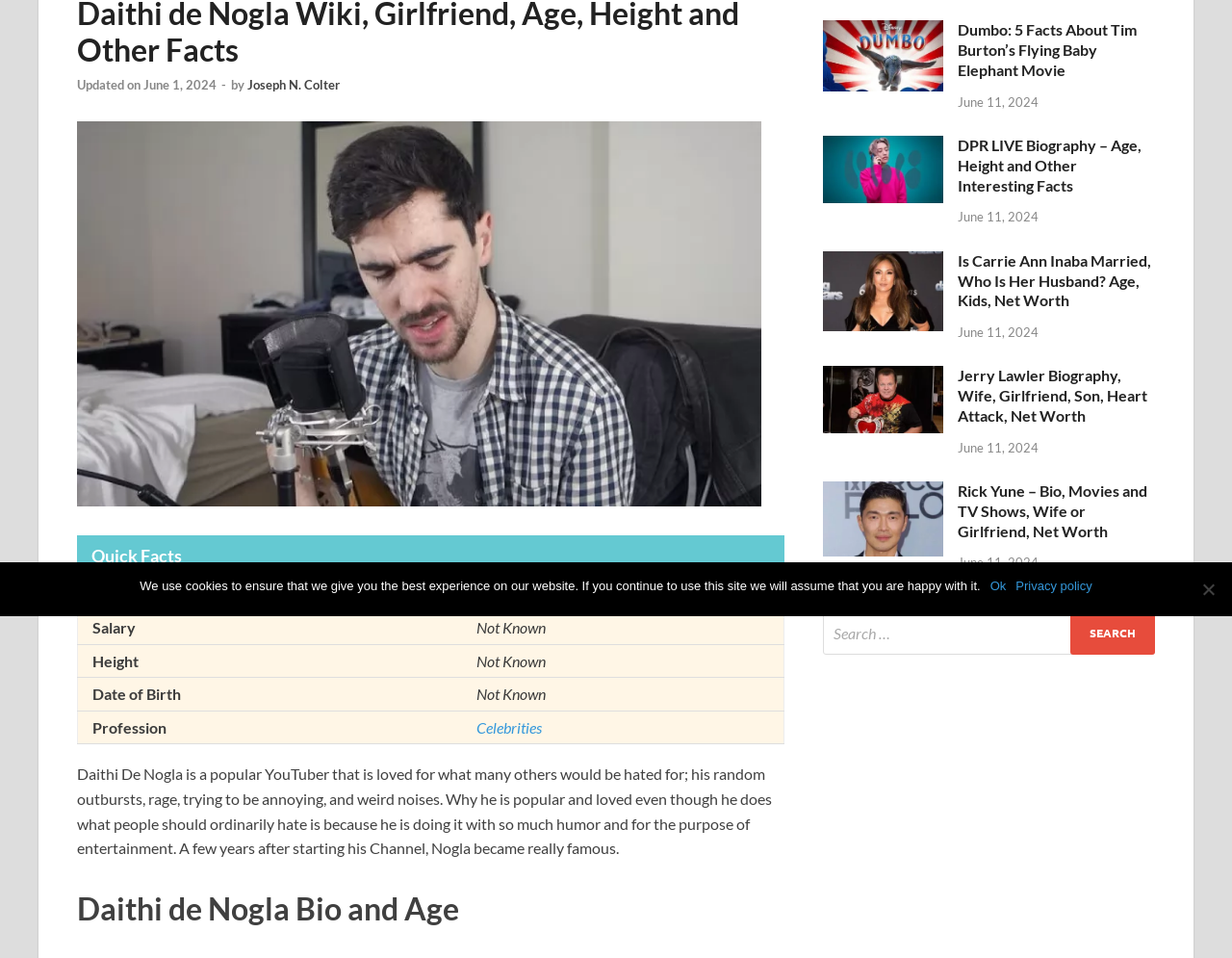Predict the bounding box coordinates for the UI element described as: "parent_node: Search for: value="Search"". The coordinates should be four float numbers between 0 and 1, presented as [left, top, right, bottom].

[0.869, 0.638, 0.938, 0.683]